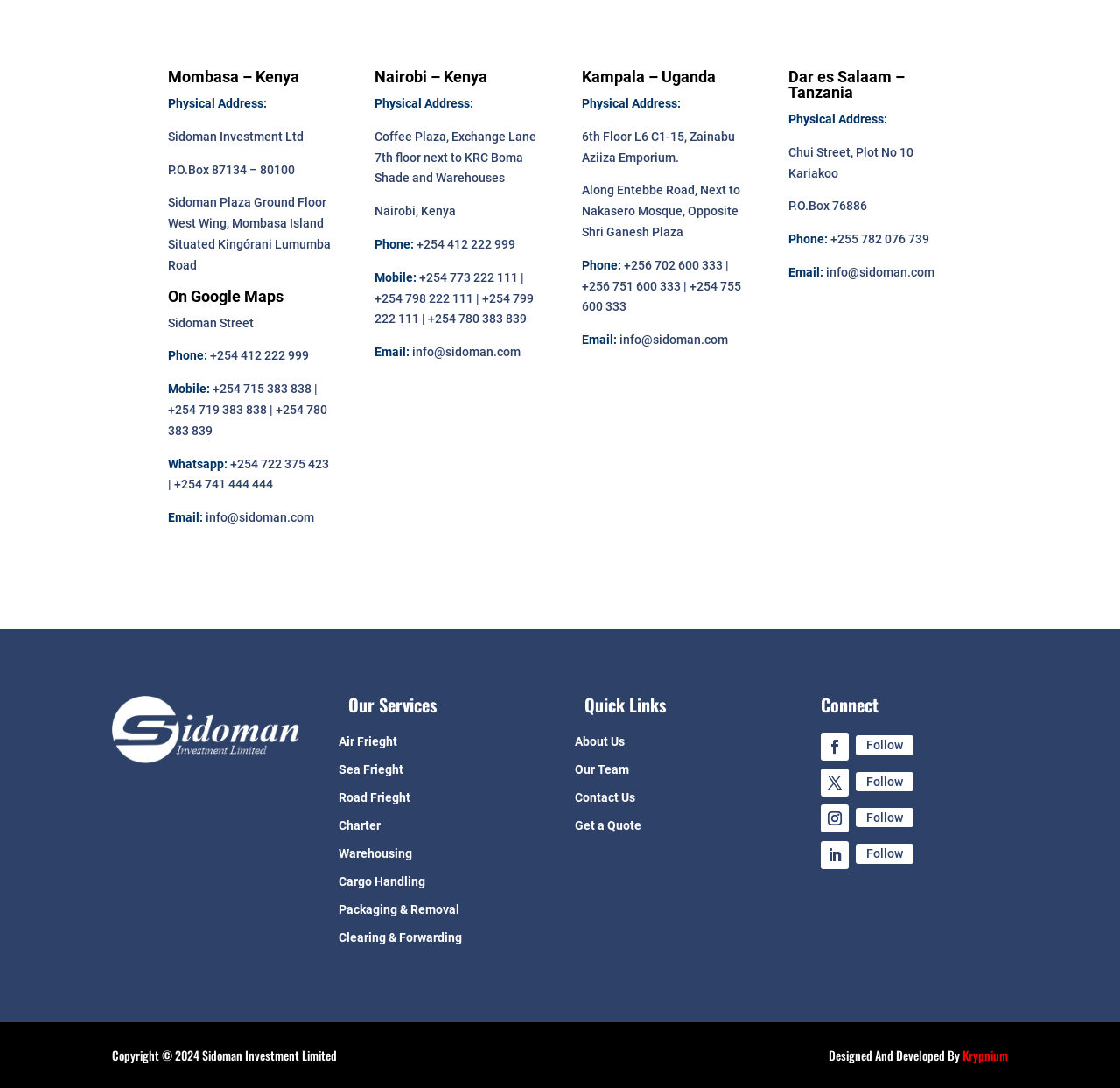Determine the bounding box coordinates of the target area to click to execute the following instruction: "Visit Krypnium."

[0.859, 0.961, 0.9, 0.978]